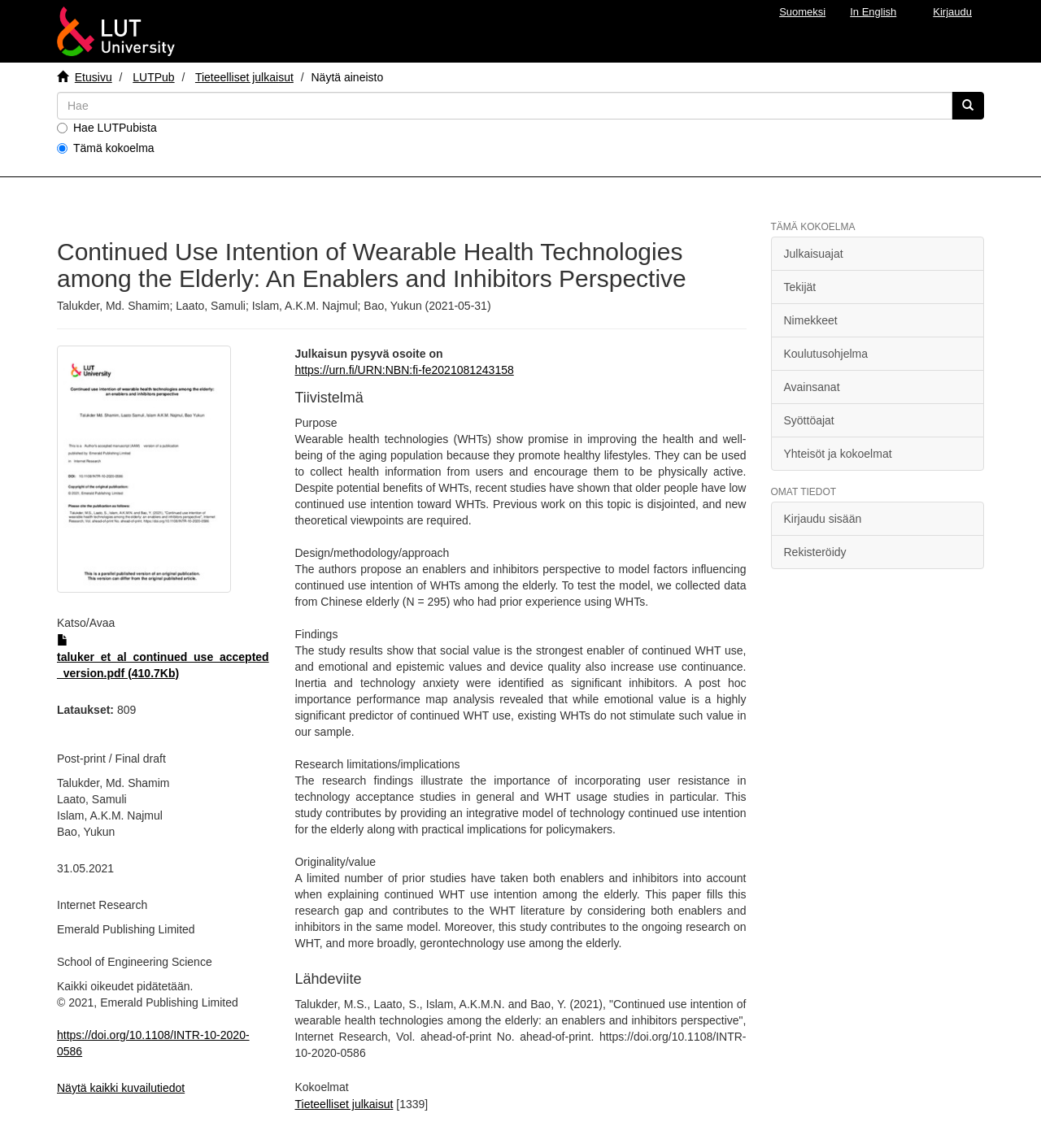Locate the bounding box coordinates of the clickable area needed to fulfill the instruction: "Log in".

[0.885, 0.0, 0.945, 0.028]